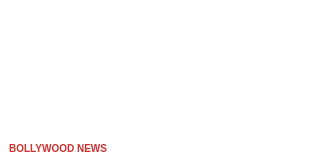Illustrate the image with a detailed caption.

The image features a headline related to Bollywood news, specifically focusing on "Raid 2" starring Ajay Devgn. Positioned prominently above, the text is styled in a striking red font, emphasizing its relevance in the entertainment sector. This image is linked to a broader article discussing the changes in the release date for the film "Raid 2," drawing attention from fans and followers of Bollywood cinema. The context suggests an ongoing conversation and updates within the Bollywood industry, showcasing the excitement surrounding Ajay Devgn's latest project.